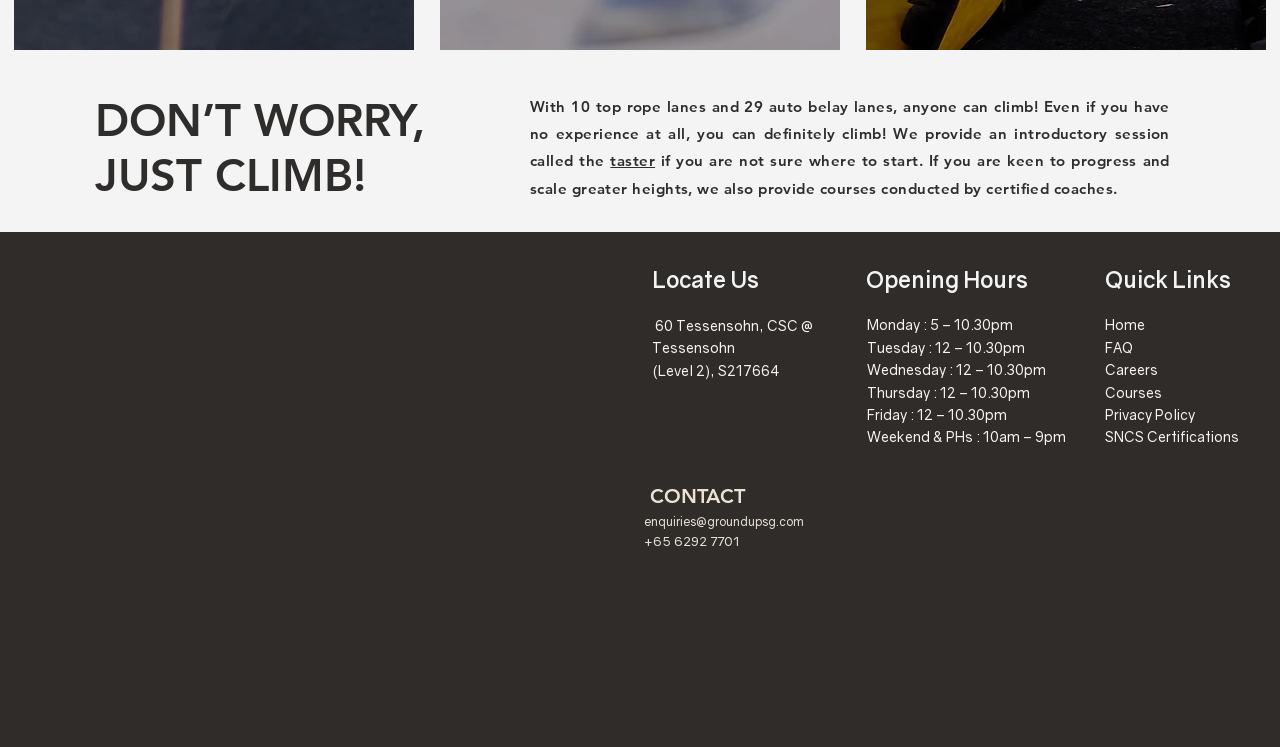Locate the UI element described as follows: "SNCS Certifications". Return the bounding box coordinates as four float numbers between 0 and 1 in the order [left, top, right, bottom].

[0.863, 0.573, 0.968, 0.596]